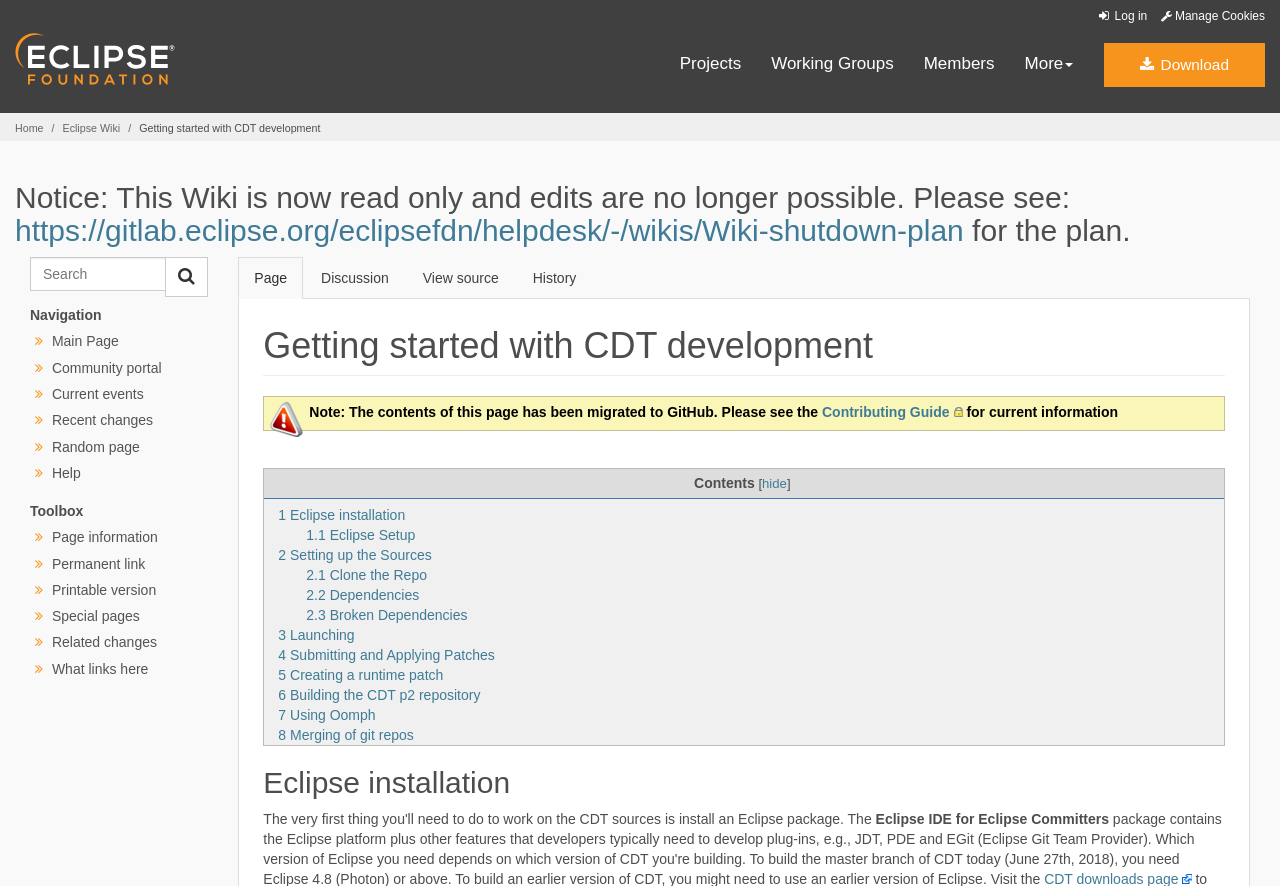Please identify and generate the text content of the webpage's main heading.

Getting started with CDT development